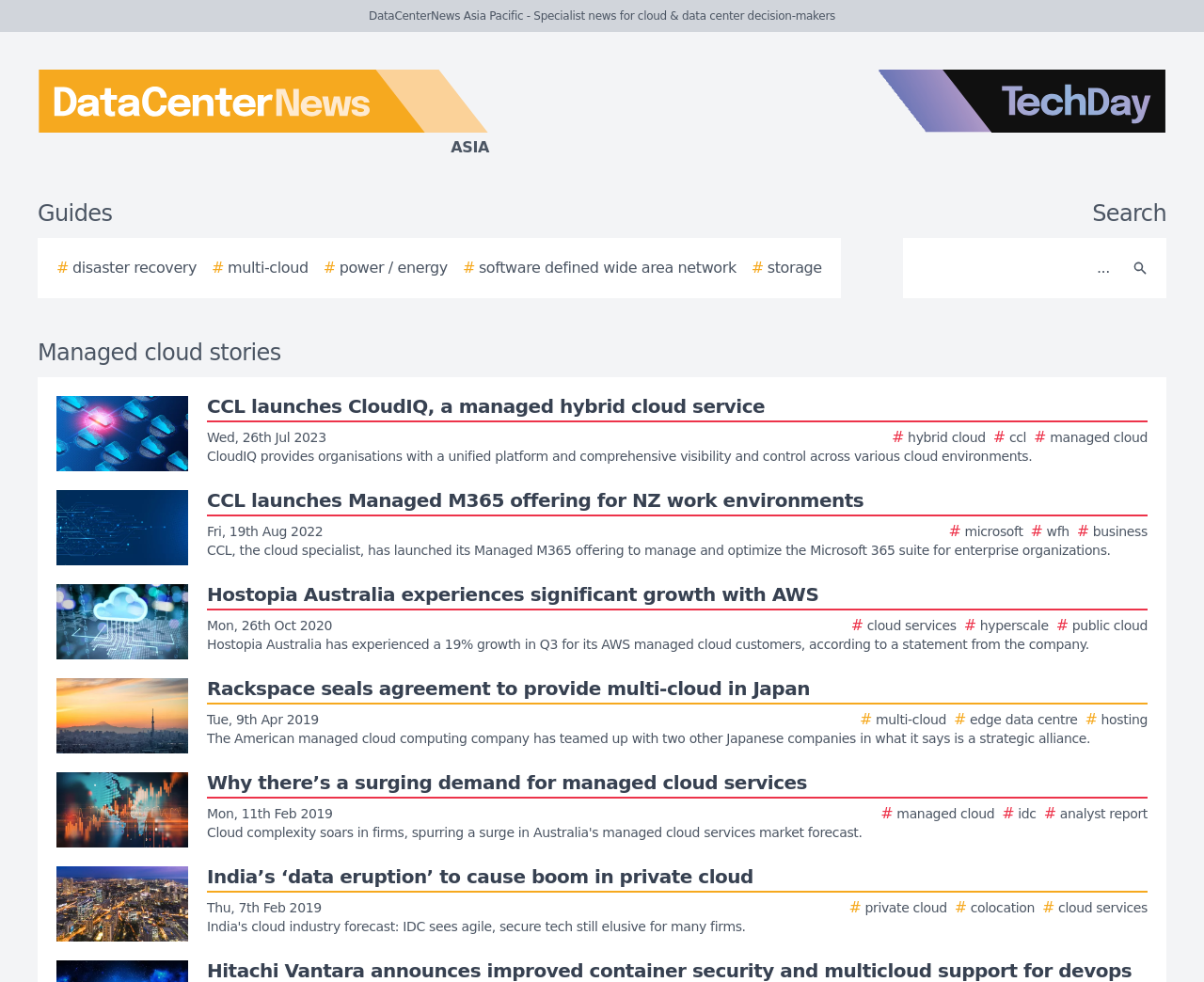Based on the image, please elaborate on the answer to the following question:
What is the topic of the first story?

I looked at the first link element with a description starting with 'Story image', and found that it contains the text '# hybrid cloud' which indicates the topic of the story.